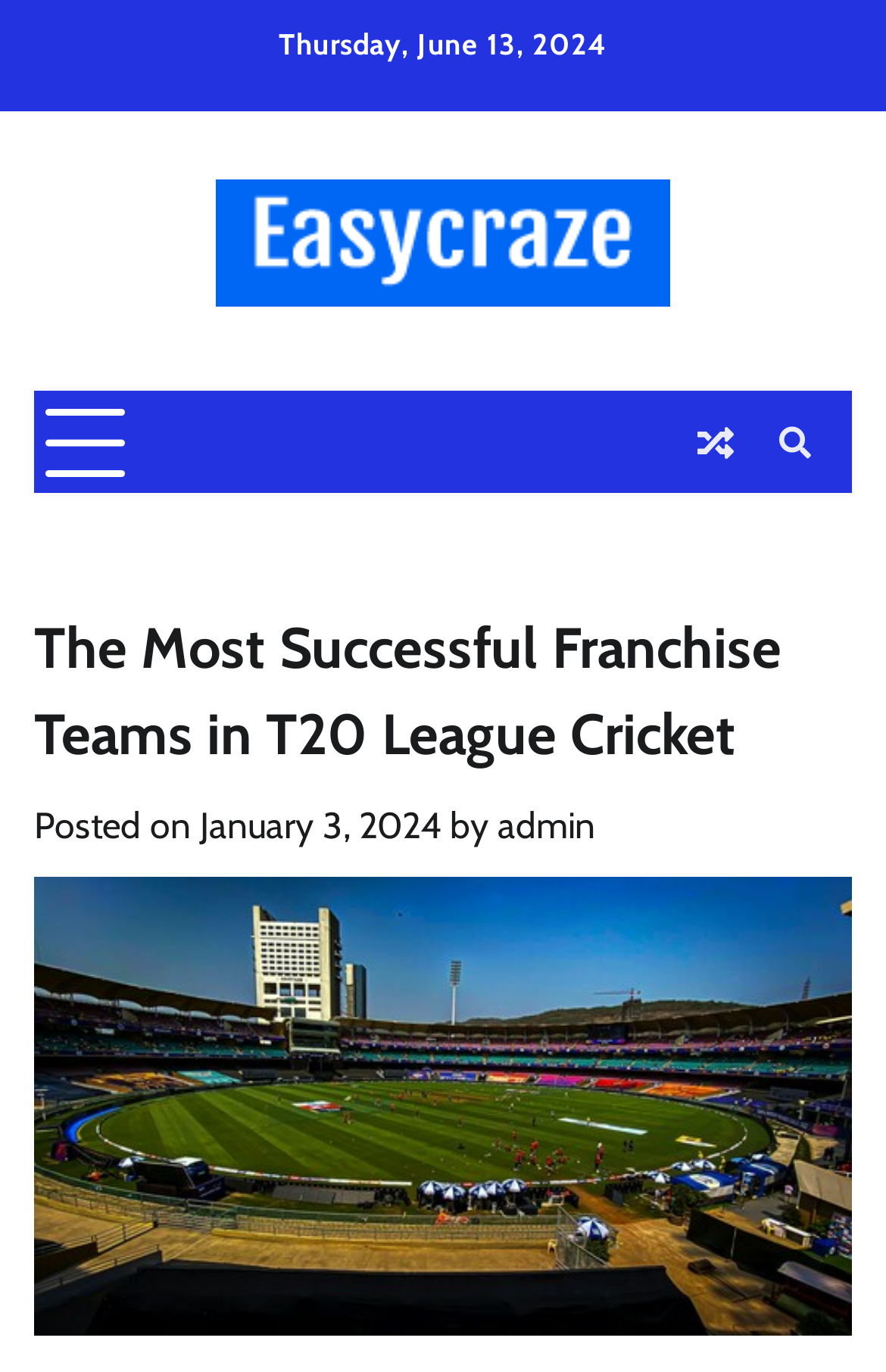Given the element description "title="View Random Post"", identify the bounding box of the corresponding UI element.

[0.769, 0.298, 0.846, 0.347]